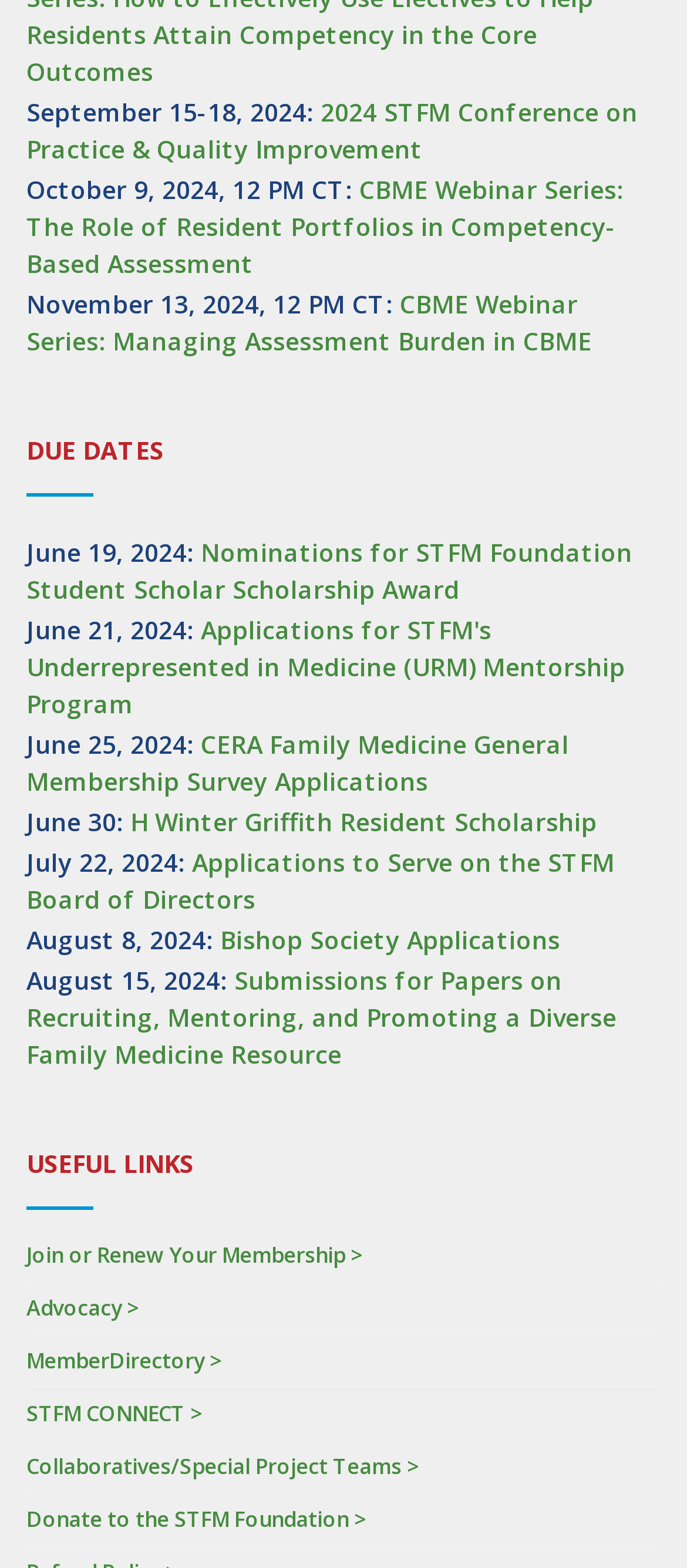Provide the bounding box coordinates for the area that should be clicked to complete the instruction: "View 2024 STFM Conference on Practice & Quality Improvement".

[0.038, 0.061, 0.928, 0.106]